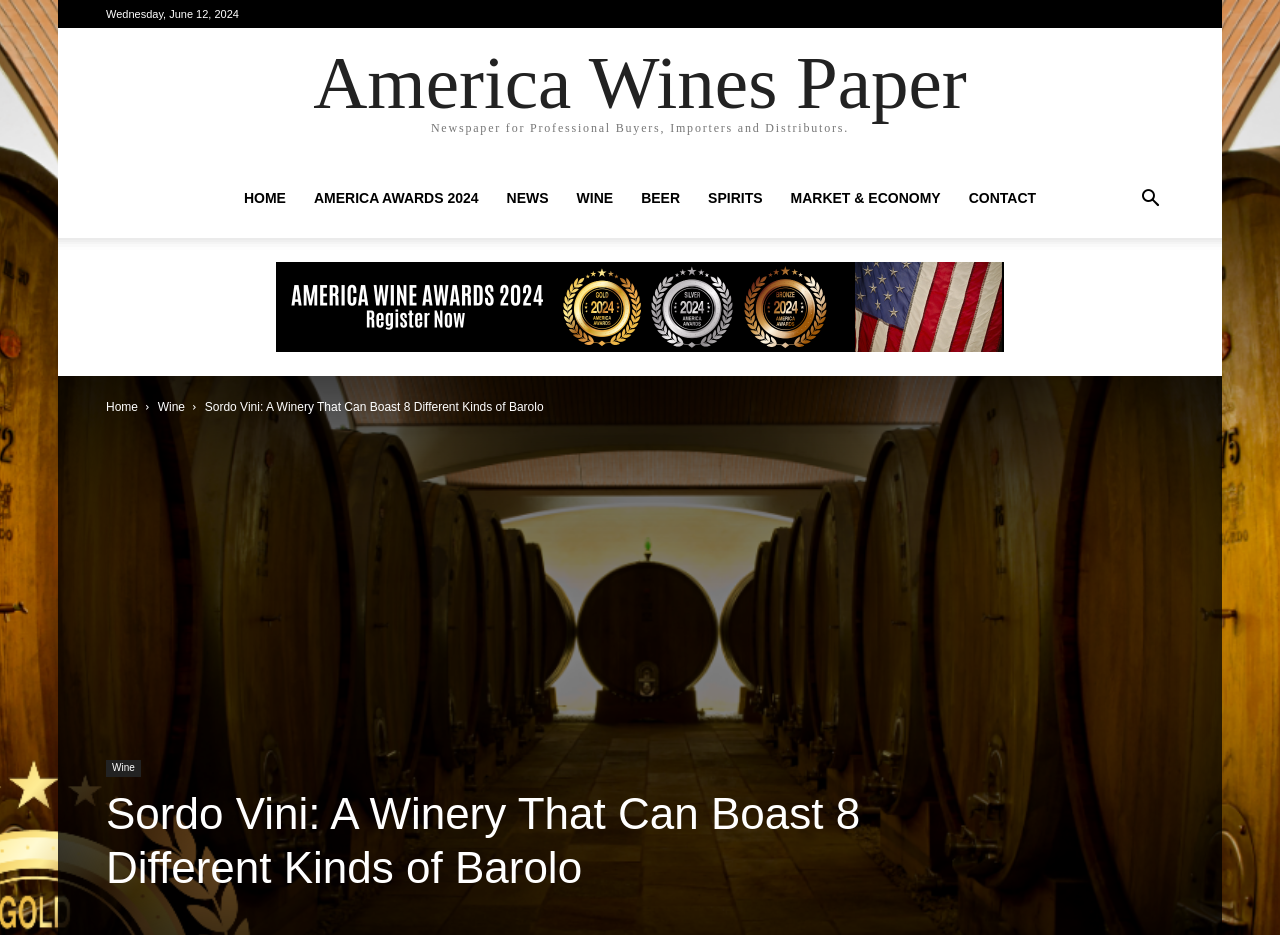Identify the bounding box coordinates of the area you need to click to perform the following instruction: "Read the news".

[0.385, 0.169, 0.44, 0.255]